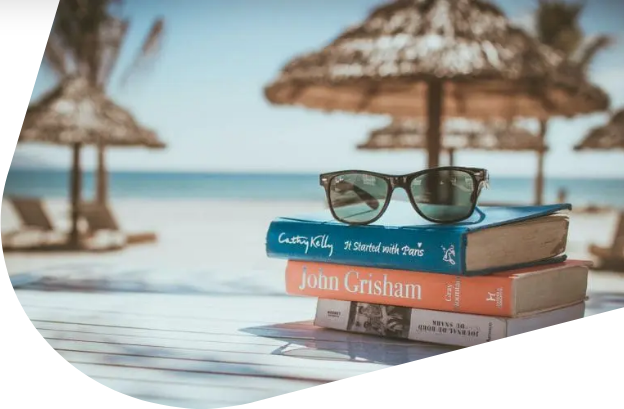Compose a detailed narrative for the image.

This serene beach setting captures the quintessential elements of a carefree vacation. In the foreground, a stylish pair of sunglasses rests atop a stack of colorful books, suggesting a leisurely day of reading under the sun. The top book is titled "It Started with Paris" by Cathy Kelly, while below it lies a work by popular author John Grisham. In the background, vibrant thatched umbrellas stand against the azure sea, embodying a tropical atmosphere. The composition evokes a sense of relaxation, inviting viewers to imagine themselves enjoying a peaceful getaway, perhaps with the reassurance of cancellation insurance for any unforeseen changes in their travel plans.